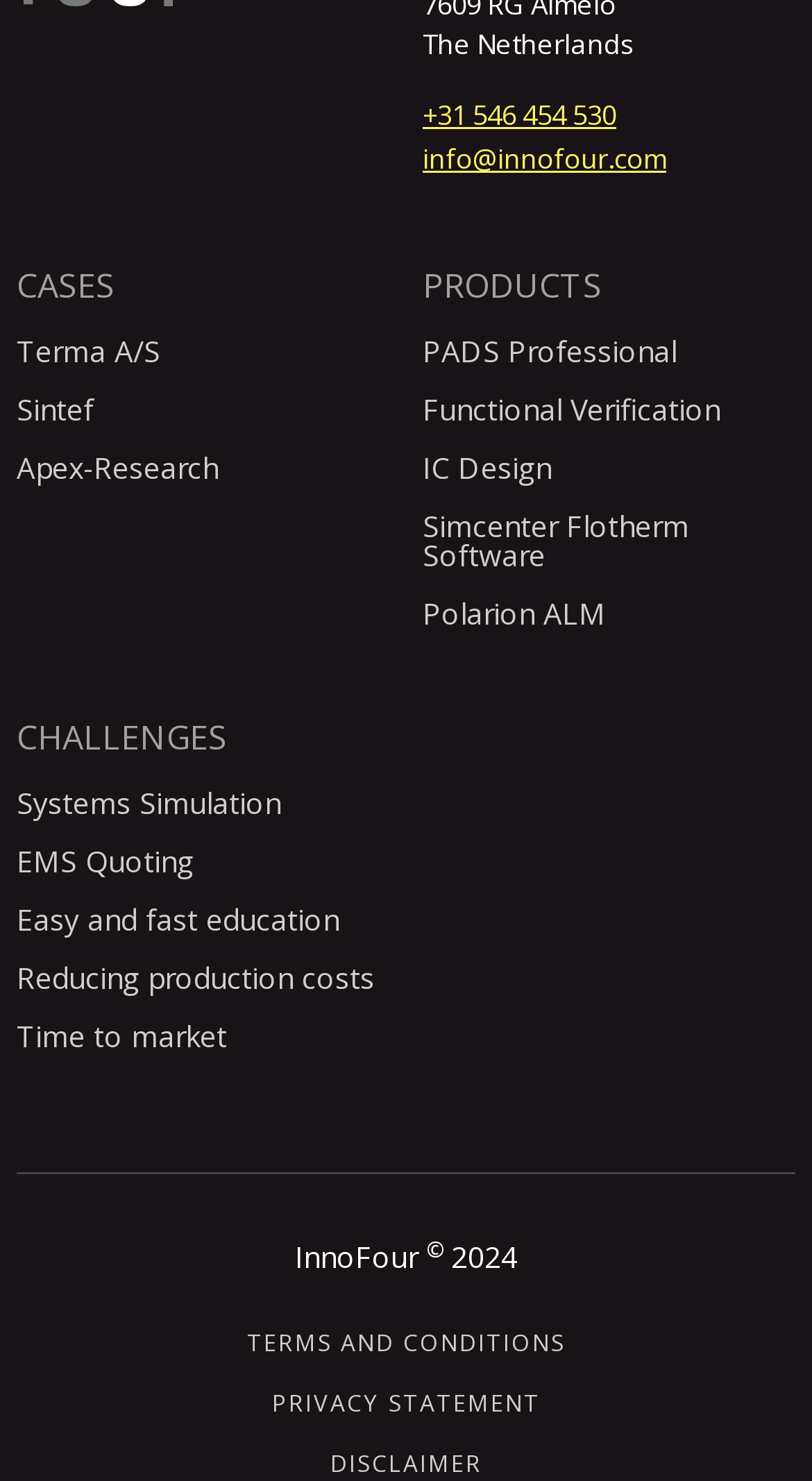Please identify the bounding box coordinates of the element that needs to be clicked to perform the following instruction: "Read about Systems Simulation challenge".

[0.021, 0.529, 0.346, 0.556]